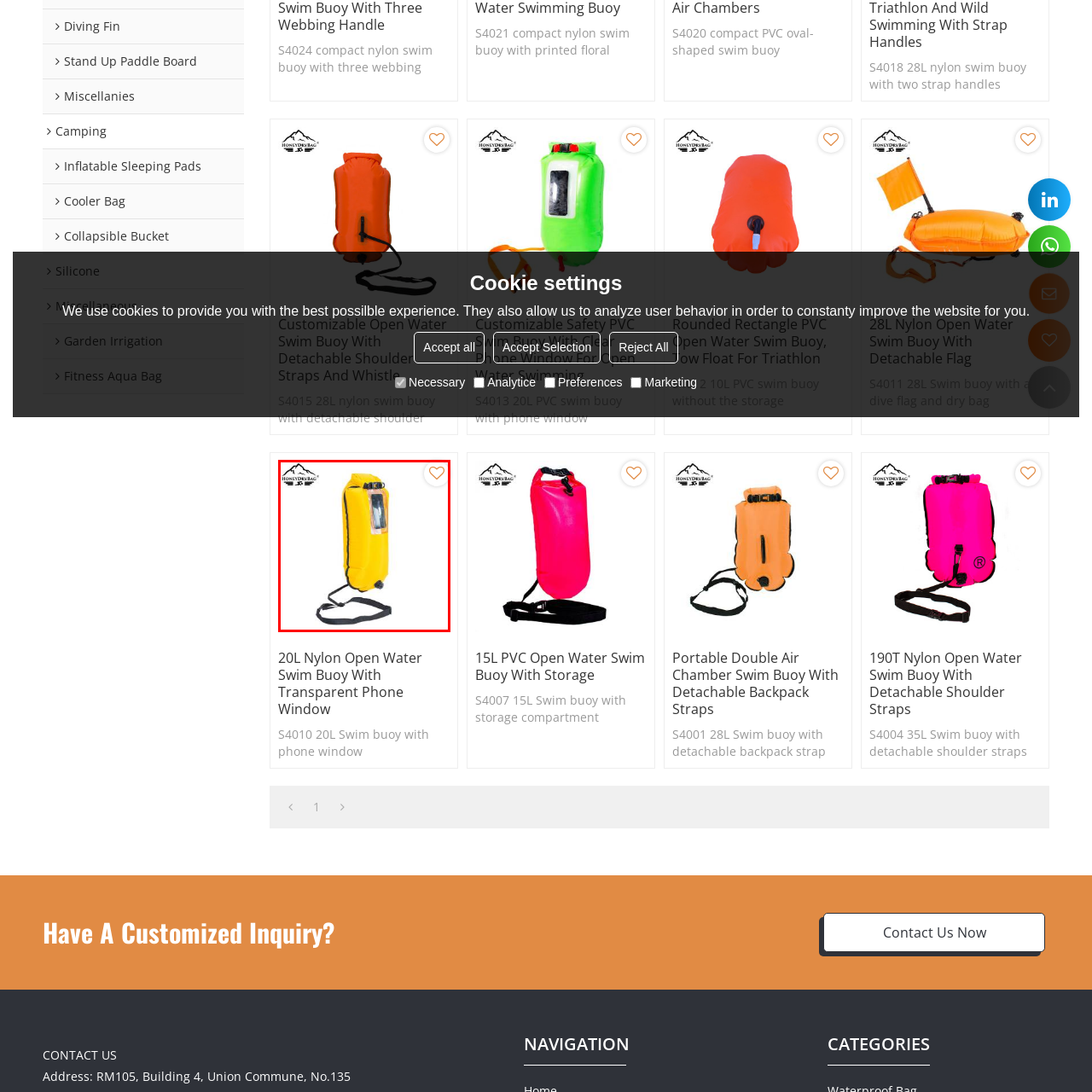Refer to the image within the red outline and provide a one-word or phrase answer to the question:
What is the purpose of the transparent phone window?

To keep phone secure and accessible